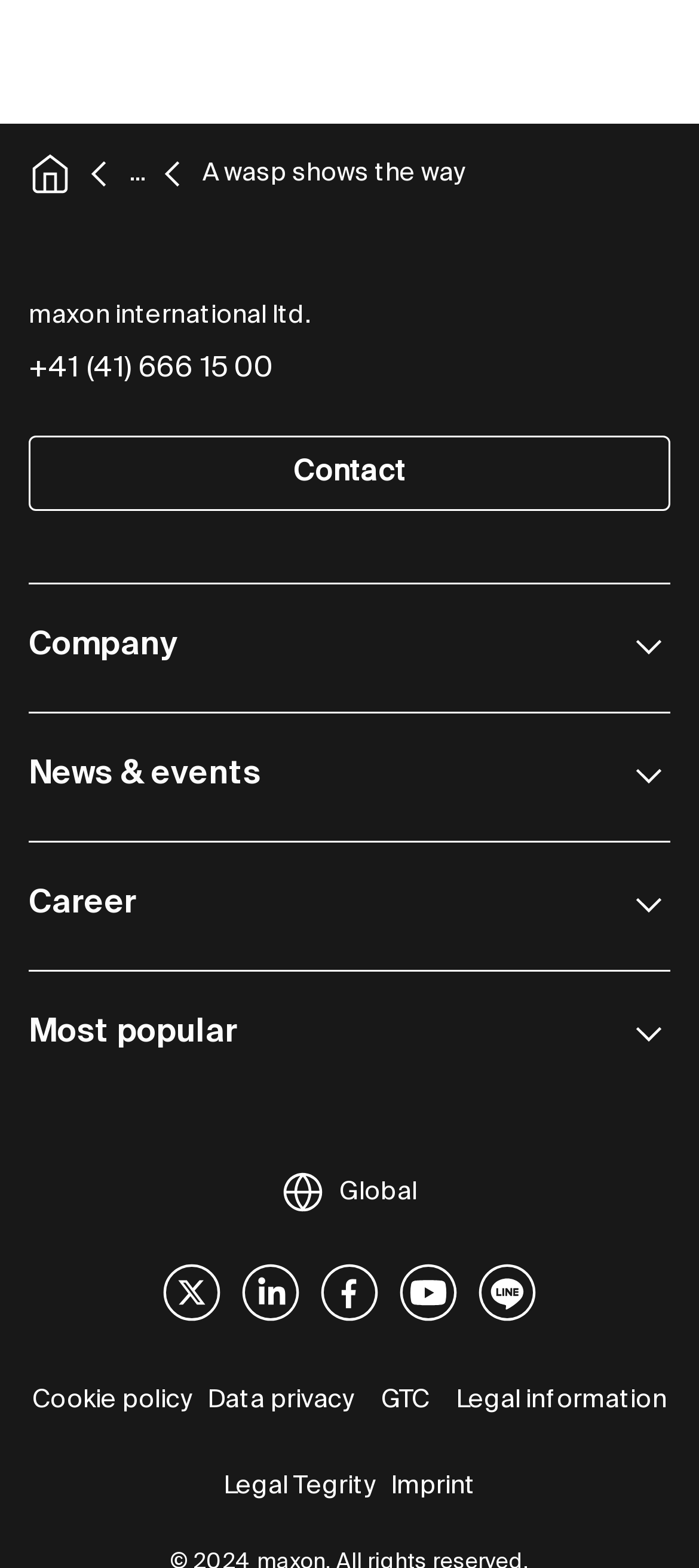Please give the bounding box coordinates of the area that should be clicked to fulfill the following instruction: "Contact us". The coordinates should be in the format of four float numbers from 0 to 1, i.e., [left, top, right, bottom].

[0.041, 0.278, 0.959, 0.326]